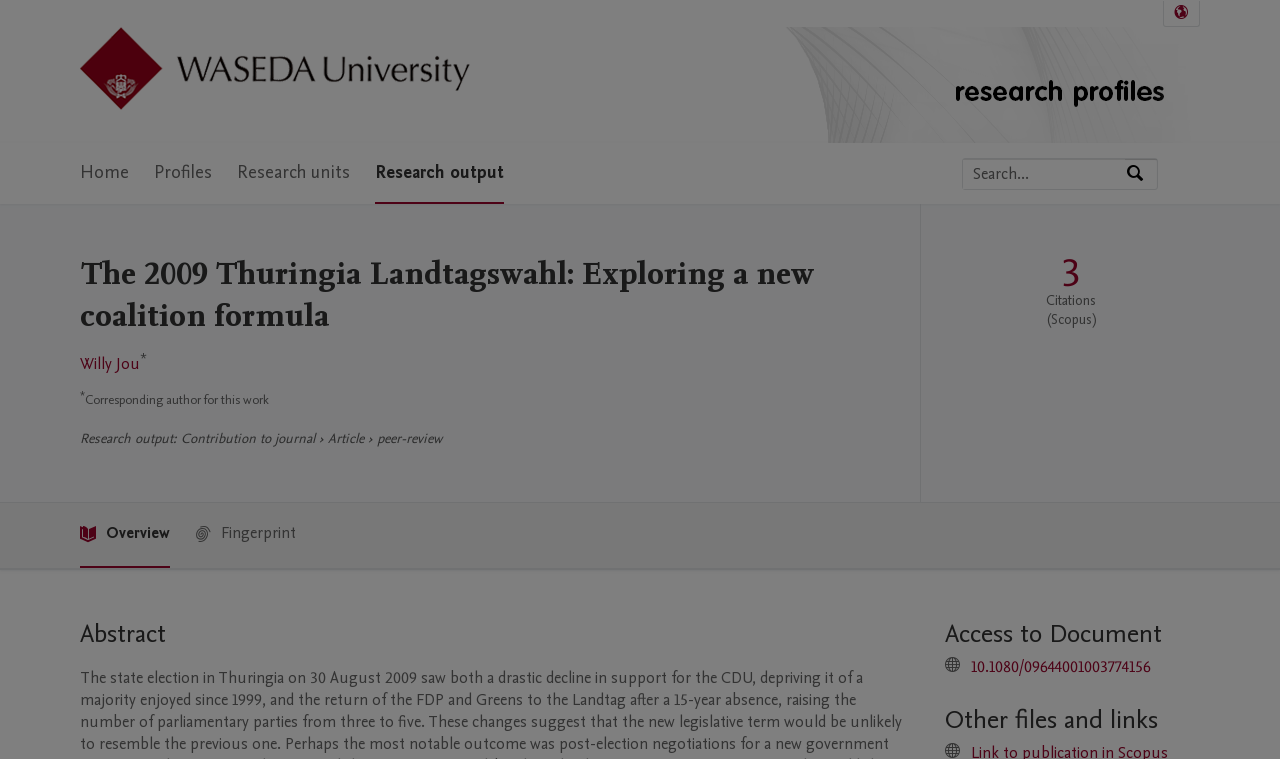Pinpoint the bounding box coordinates of the element that must be clicked to accomplish the following instruction: "Search by expertise, name or affiliation". The coordinates should be in the format of four float numbers between 0 and 1, i.e., [left, top, right, bottom].

[0.752, 0.209, 0.879, 0.249]